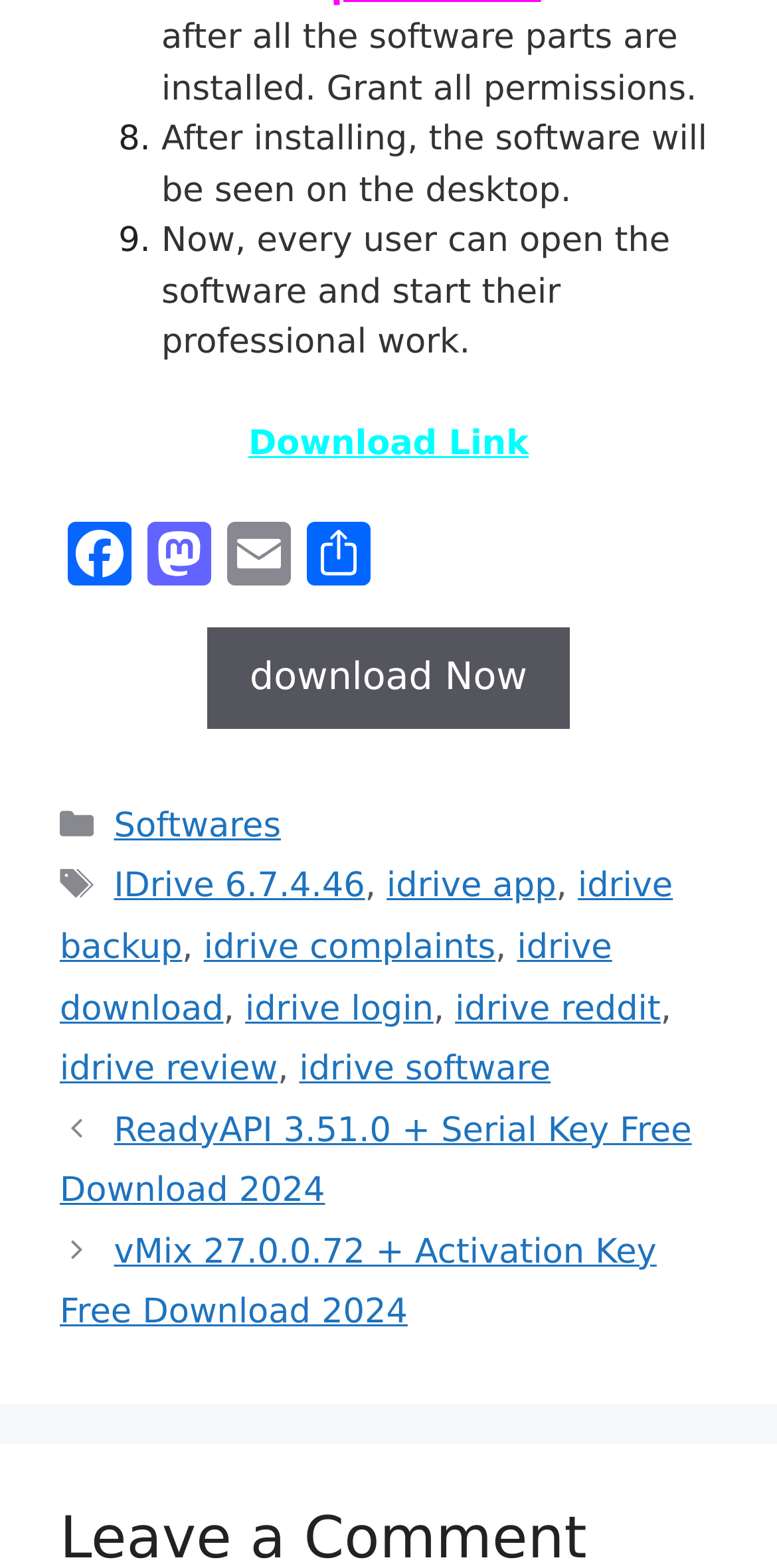Point out the bounding box coordinates of the section to click in order to follow this instruction: "Share the page".

[0.385, 0.333, 0.487, 0.38]